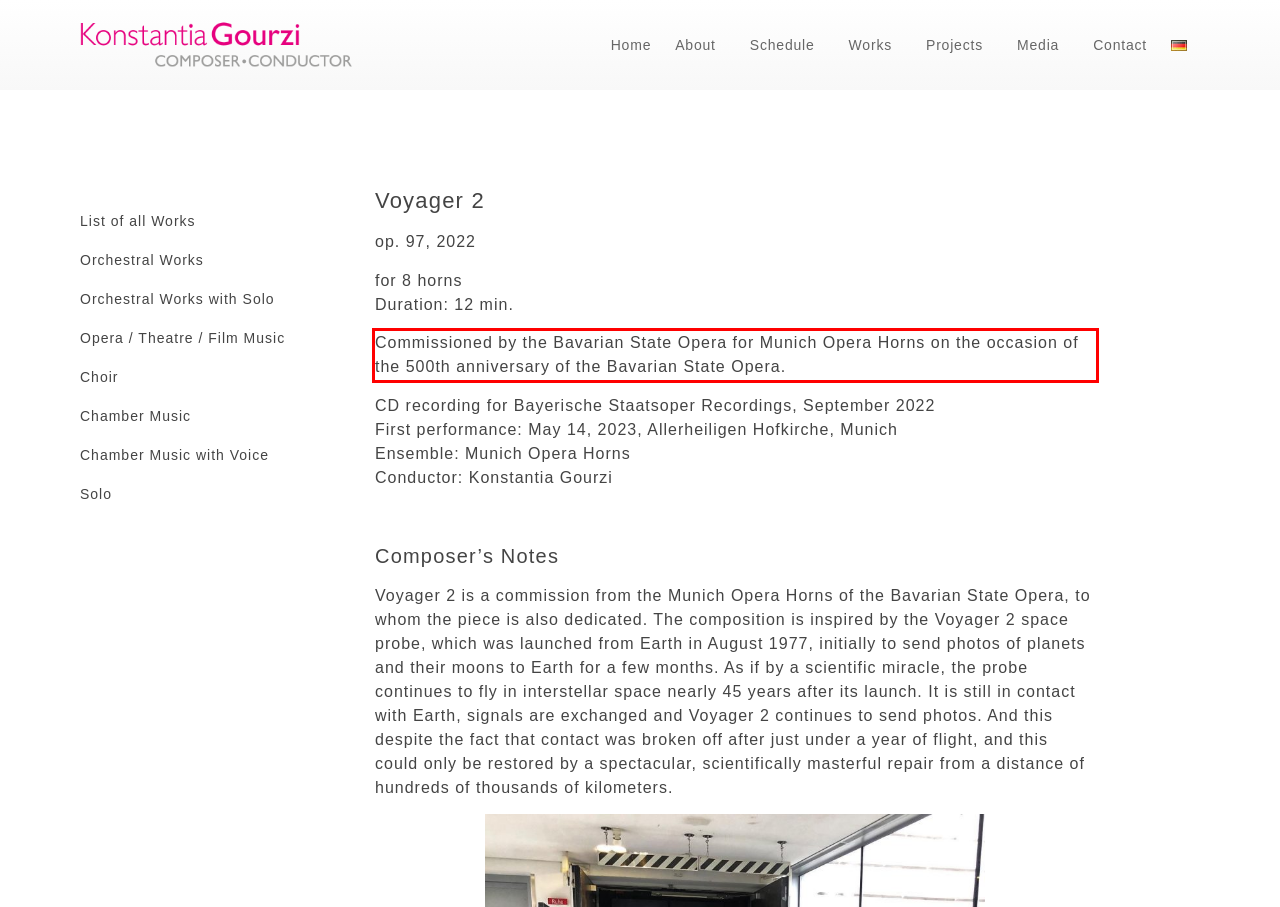You are provided with a webpage screenshot that includes a red rectangle bounding box. Extract the text content from within the bounding box using OCR.

Commissioned by the Bavarian State Opera for Munich Opera Horns on the occasion of the 500th anniversary of the Bavarian State Opera.